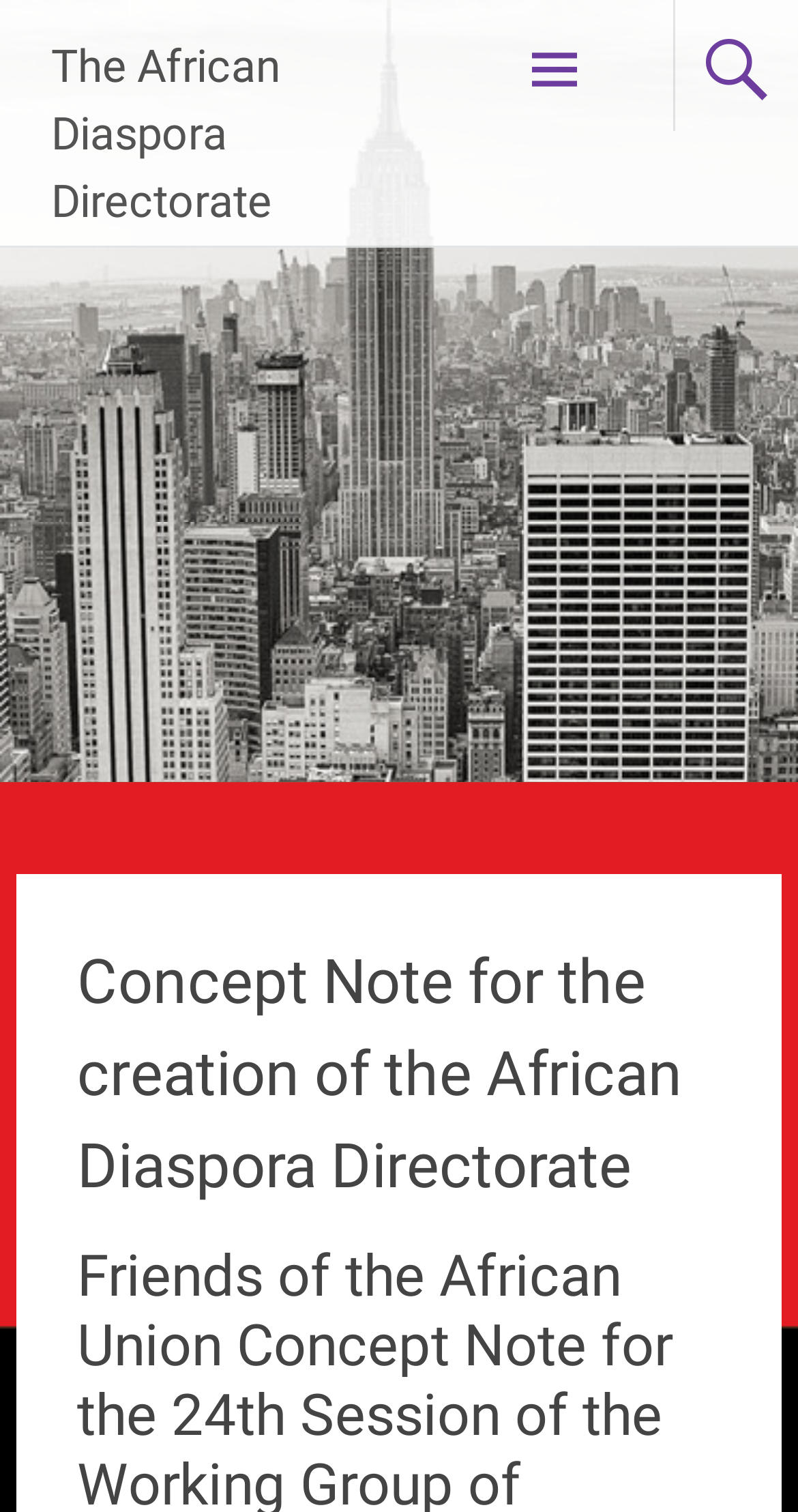Find and provide the bounding box coordinates for the UI element described here: "The African Diaspora Directorate". The coordinates should be given as four float numbers between 0 and 1: [left, top, right, bottom].

[0.064, 0.027, 0.351, 0.15]